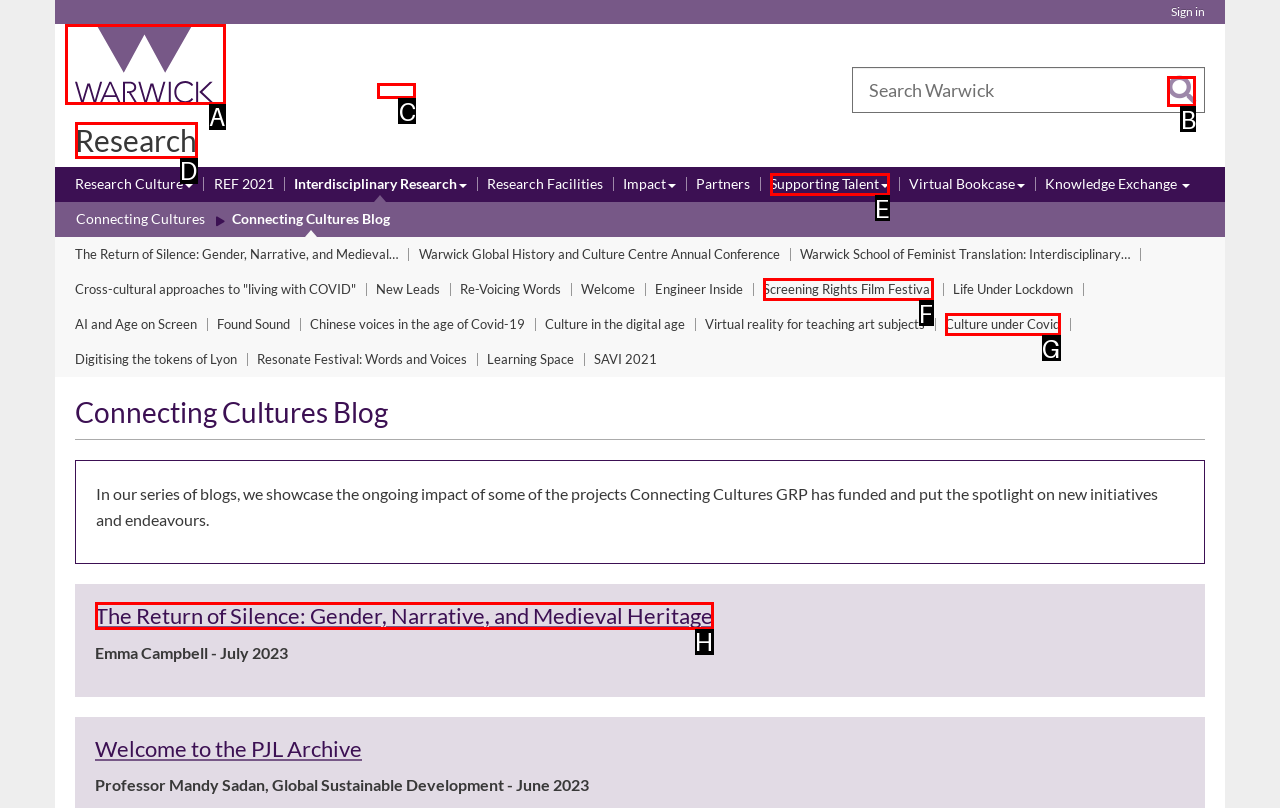Find the appropriate UI element to complete the task: Go to University of Warwick homepage. Indicate your choice by providing the letter of the element.

A